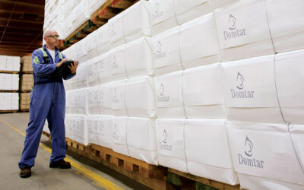Give a one-word or short phrase answer to the question: 
What is on each package?

Domtar logo